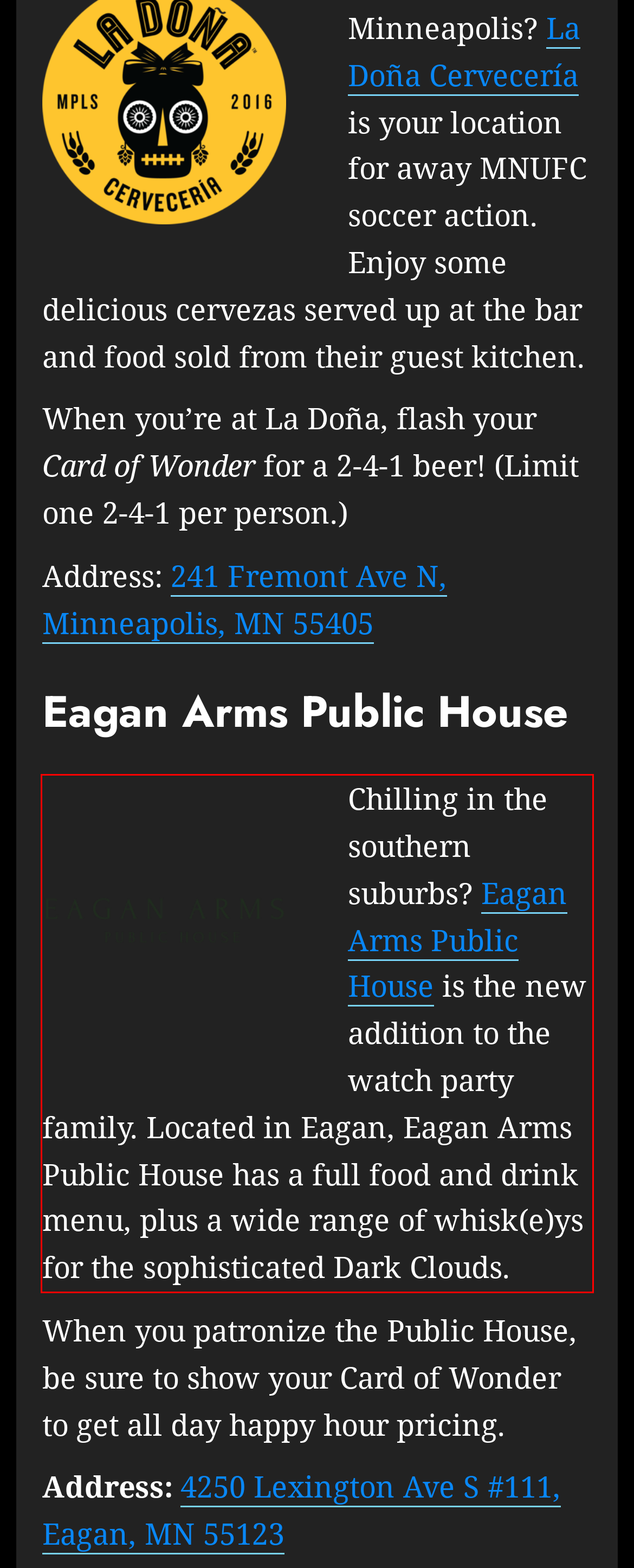Given a webpage screenshot with a red bounding box, perform OCR to read and deliver the text enclosed by the red bounding box.

Chilling in the southern suburbs? Eagan Arms Public House is the new addition to the watch party family. Located in Eagan, Eagan Arms Public House has a full food and drink menu, plus a wide range of whisk(e)ys for the sophisticated Dark Clouds.